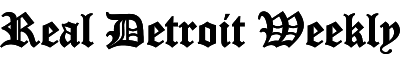Convey a detailed narrative of what is depicted in the image.

The image features the bold and stylish logo of "Real Detroit Weekly," a publication that offers insights, news, and lifestyle content pertinent to the Detroit area. This emblematic logo is designed to capture attention with its striking font, reflecting the vibrant culture and community focus that the magazine embodies. Positioned prominently on a digital platform, this logo serves as a gateway for readers seeking engaging articles and updates about local events, dining, arts, and more within the Detroit metropolitan landscape.